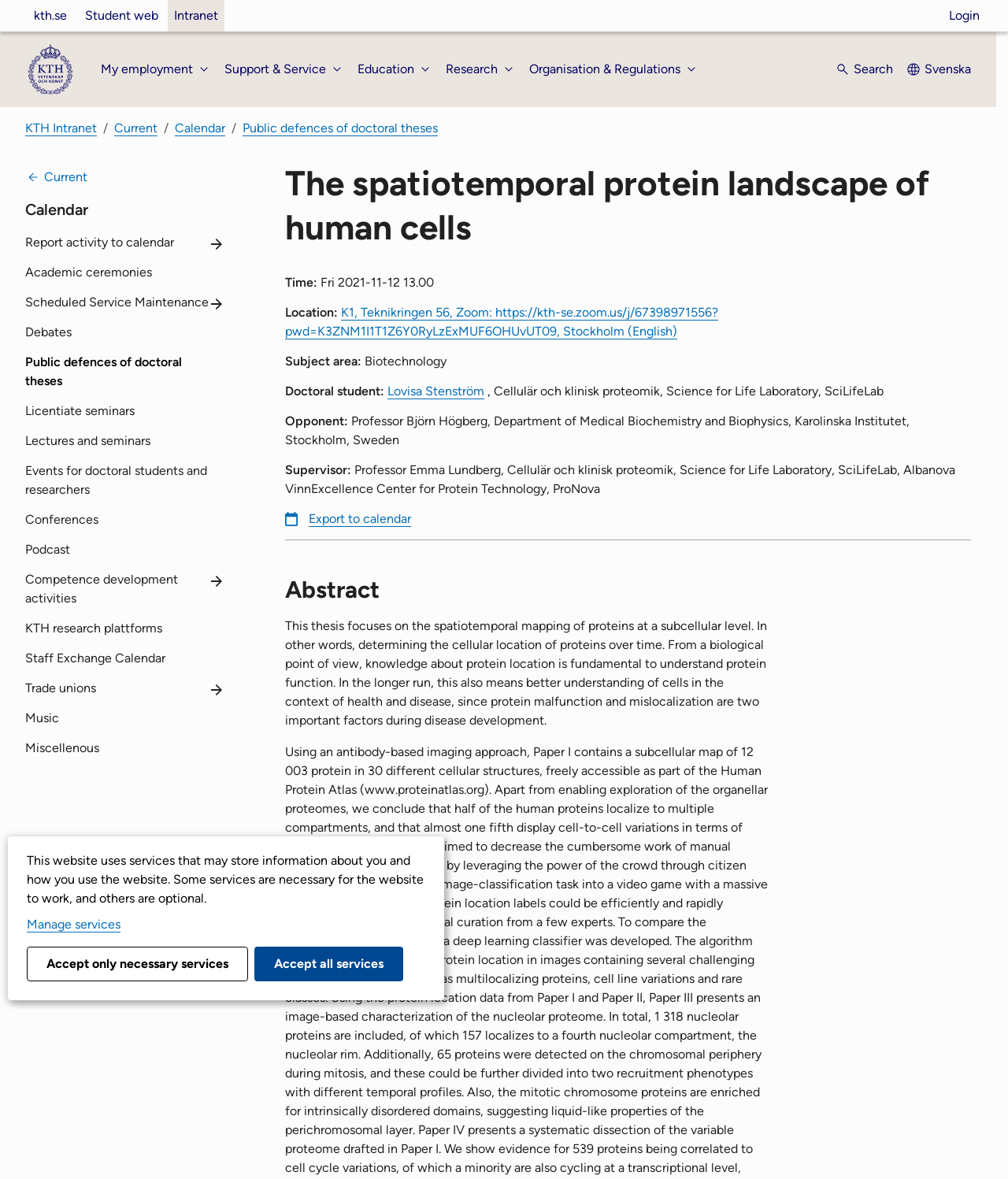Predict the bounding box coordinates of the UI element that matches this description: "Lectures and seminars". The coordinates should be in the format [left, top, right, bottom] with each value between 0 and 1.

[0.025, 0.361, 0.22, 0.386]